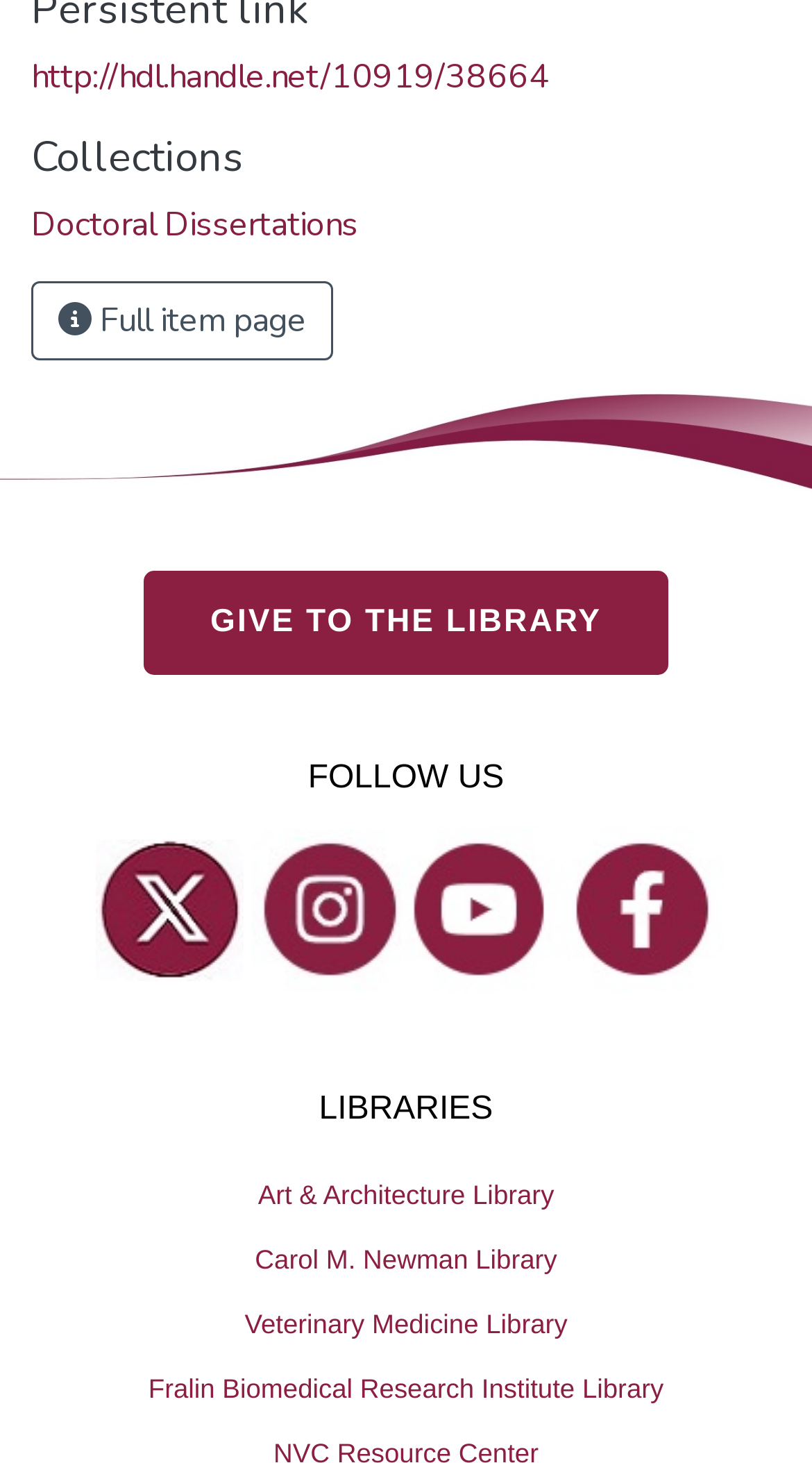How many links are there under the 'Collections' heading?
Kindly offer a comprehensive and detailed response to the question.

Under the heading element 'Collections', I found two link elements: 'http://hdl.handle.net/10919/38664' and 'Doctoral Dissertations'. These are likely links to collections or resources.